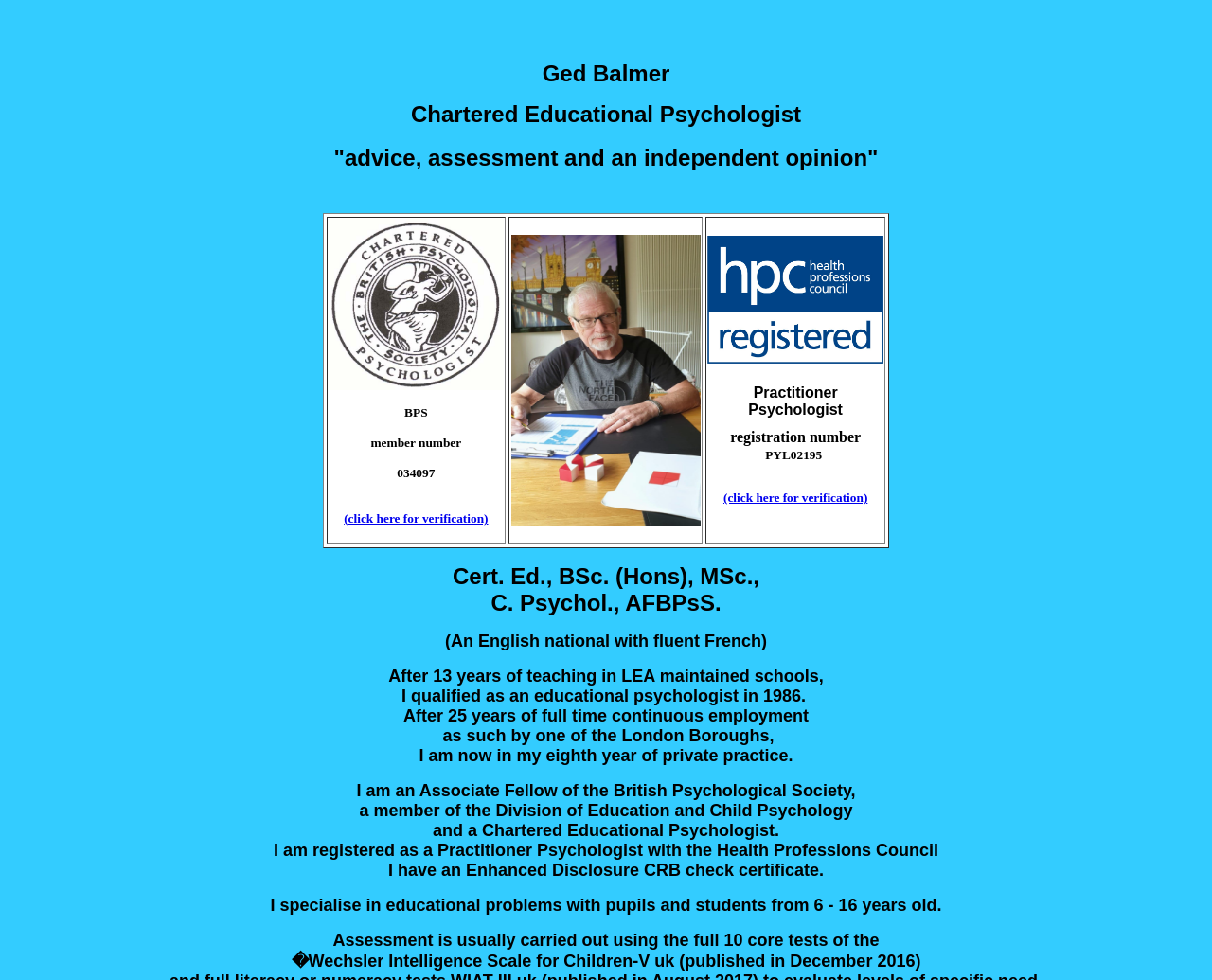What is the age range of pupils and students that Ged Balmer specialises in?
Offer a detailed and exhaustive answer to the question.

Ged Balmer's specialisation can be determined by looking at the StaticText element that contains the text 'I specialise in educational problems with pupils and students from 6 - 16 years old'.